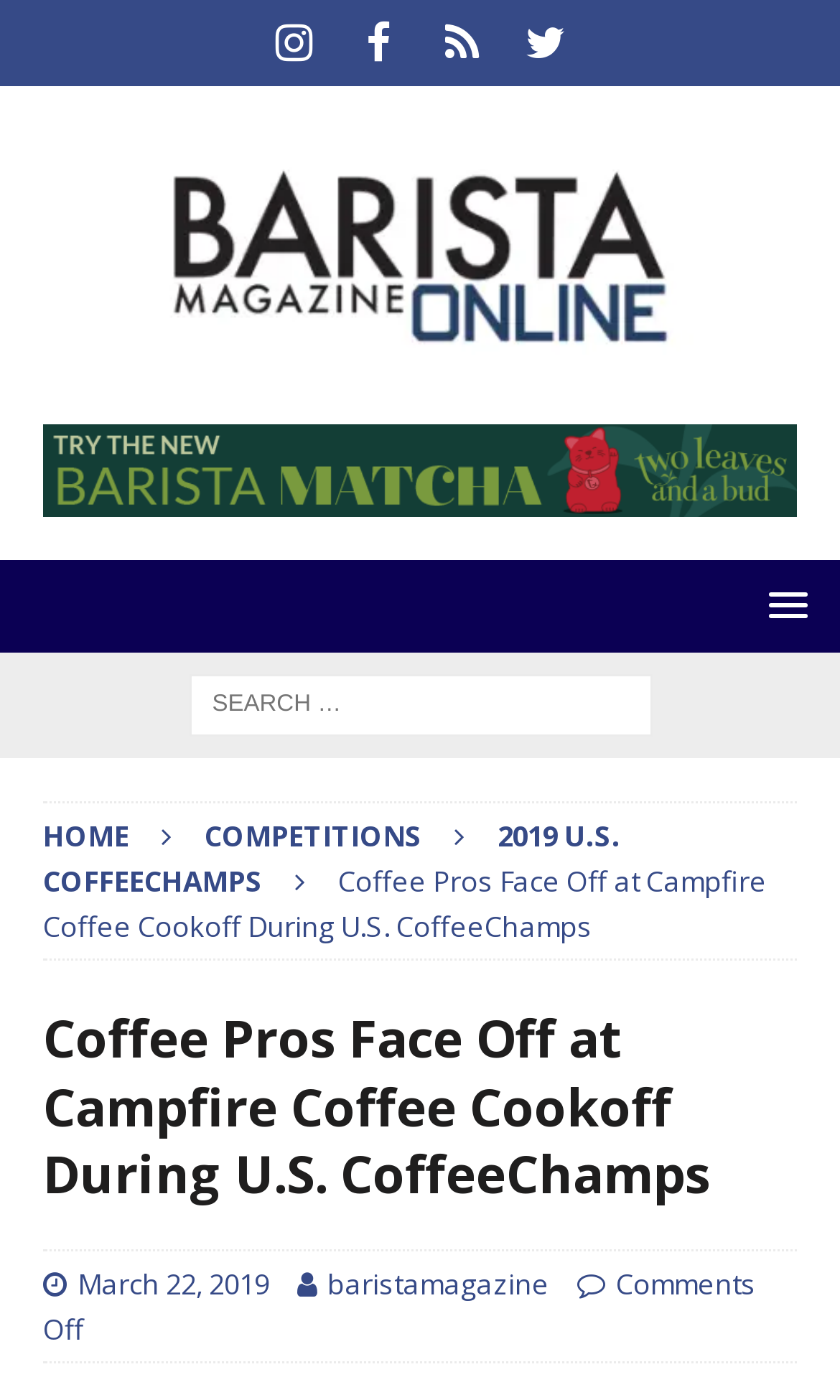Generate a comprehensive description of the webpage content.

The webpage is about a coffee competition, specifically the Campfire Coffee Cookoff during the U.S. CoffeeChamps. At the top of the page, there are four social media links, including Instagram, Facebook, Threads, and Twitter, aligned horizontally. Below these links, there is a logo of Barista Magazine Online, which is a prominent element on the page.

On the left side of the page, there is a leaderboard banner ad for New Barista Matcha by Two Leaves and a Bud. Below this ad, there is a button with a popup menu. On the right side of the page, there is a search bar with a label "Search for:".

The main content of the page is divided into sections. The first section has a heading "Coffee Pros Face Off at Campfire Coffee Cookoff During U.S. CoffeeChamps" and a subheading "March 22, 2019" with a link to the author "baristamagazine". Below this, there is a text "Comments Off". The main article is not explicitly mentioned, but it is likely to be a descriptive text about the coffee competition.

At the top of the page, there are also navigation links, including "HOME", "COMPETITIONS", and "2019 U.S. COFFEECHAMPS", which are aligned horizontally.